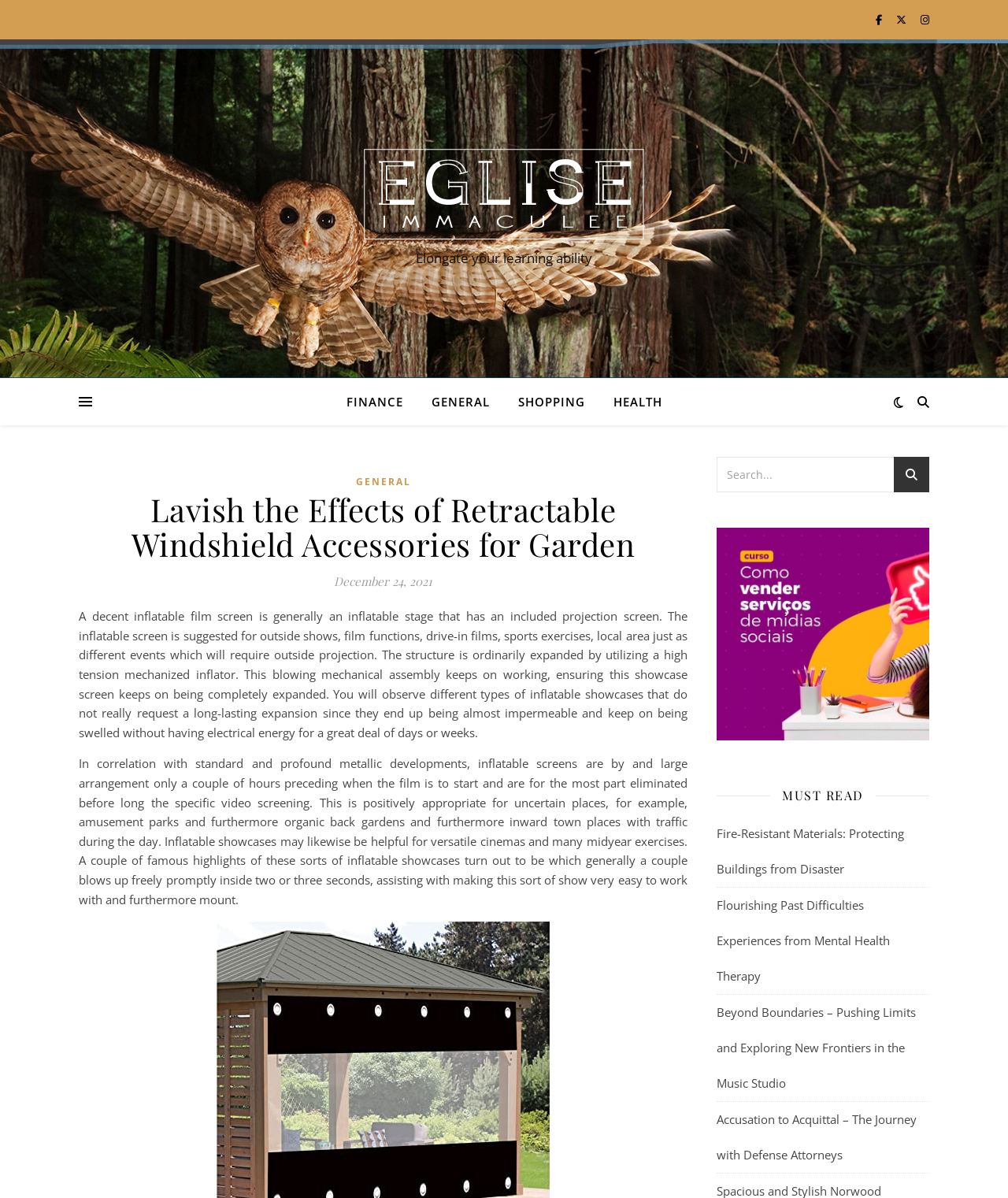Bounding box coordinates should be in the format (top-left x, top-left y, bottom-right x, bottom-right y) and all values should be floating point numbers between 0 and 1. Determine the bounding box coordinate for the UI element described as: name="s" placeholder="Search..."

[0.711, 0.381, 0.922, 0.411]